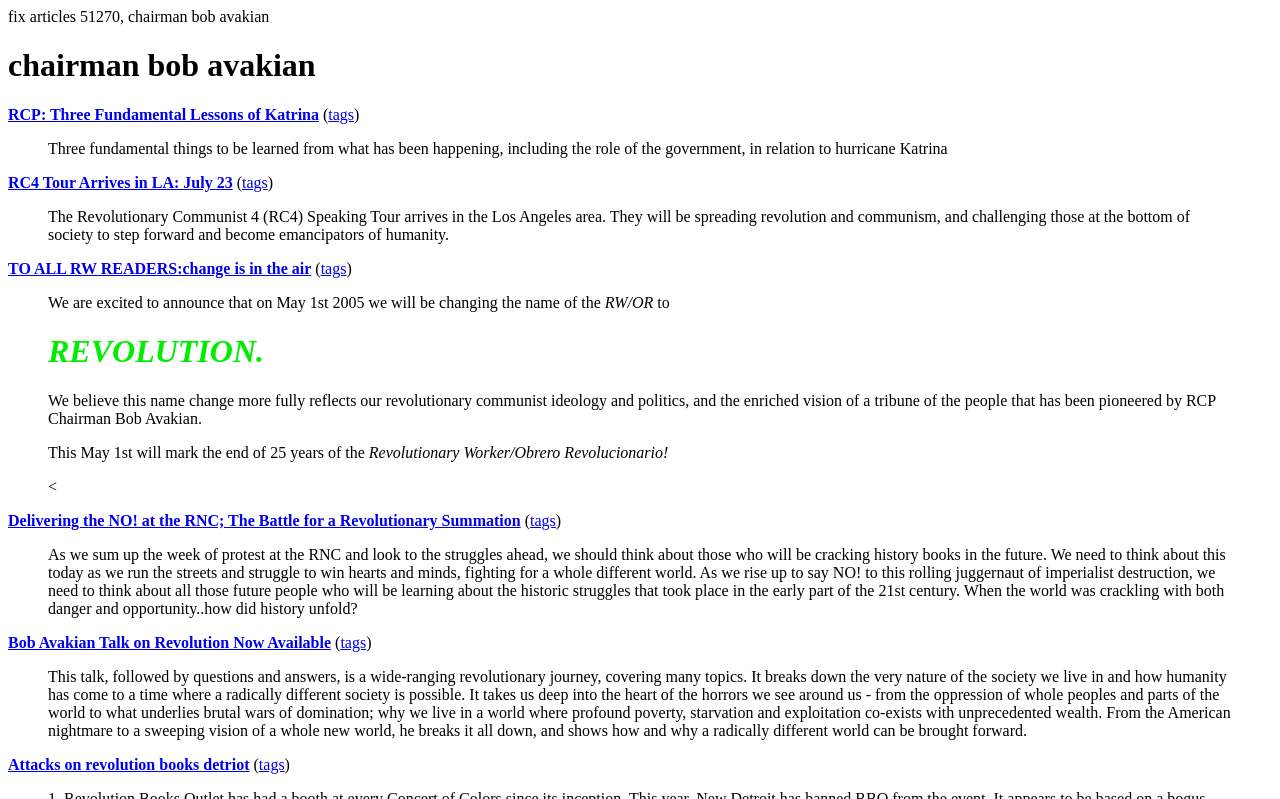Determine the bounding box coordinates of the clickable region to follow the instruction: "Watch the Bob Avakian Talk on Revolution".

[0.006, 0.793, 0.259, 0.814]